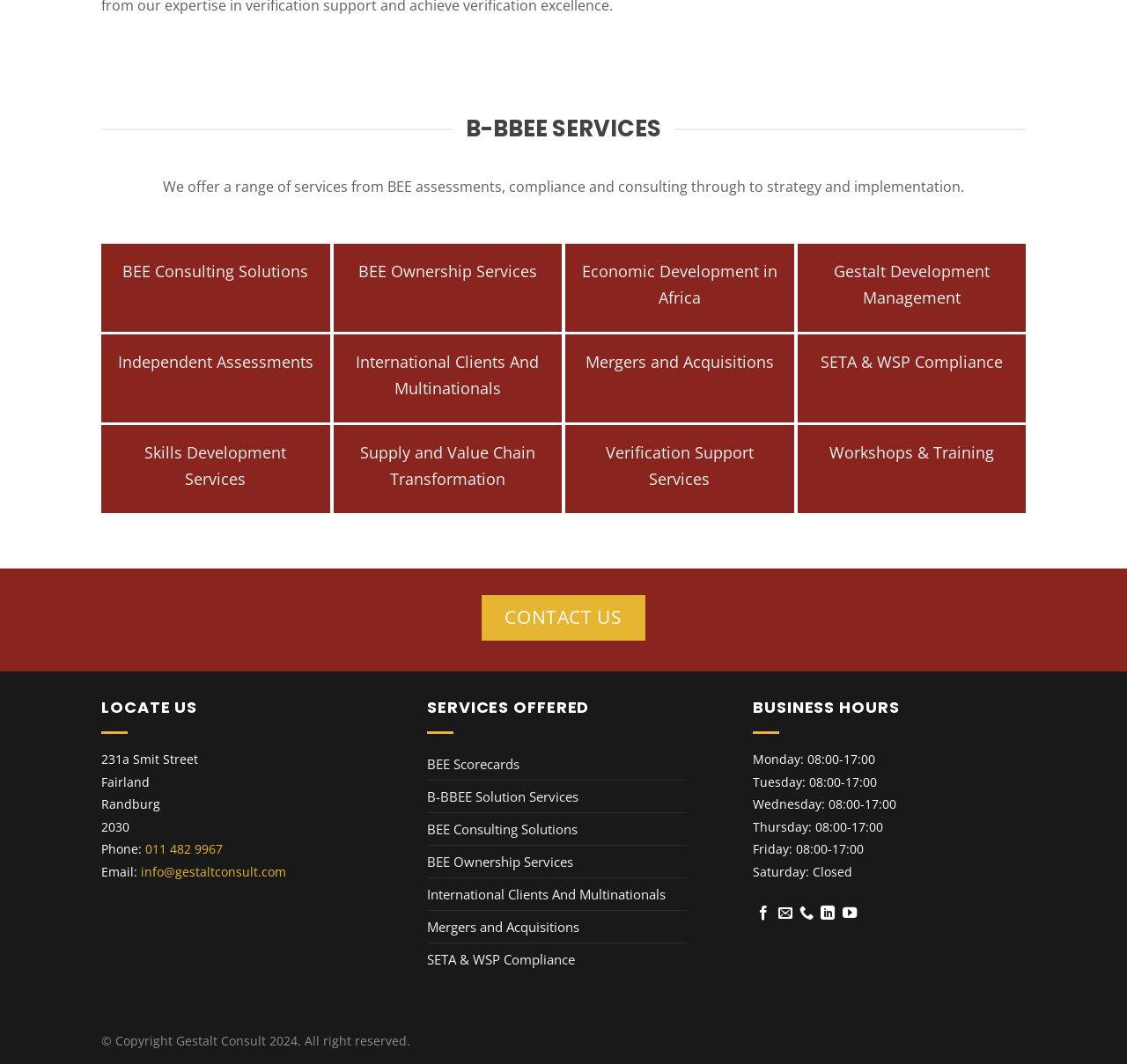What services does Gestalt Consult offer?
Look at the image and construct a detailed response to the question.

Based on the webpage, Gestalt Consult offers various BEE services, including BEE assessments, compliance, consulting, strategy, and implementation. These services are listed under the 'B-BBEE SERVICES' heading.